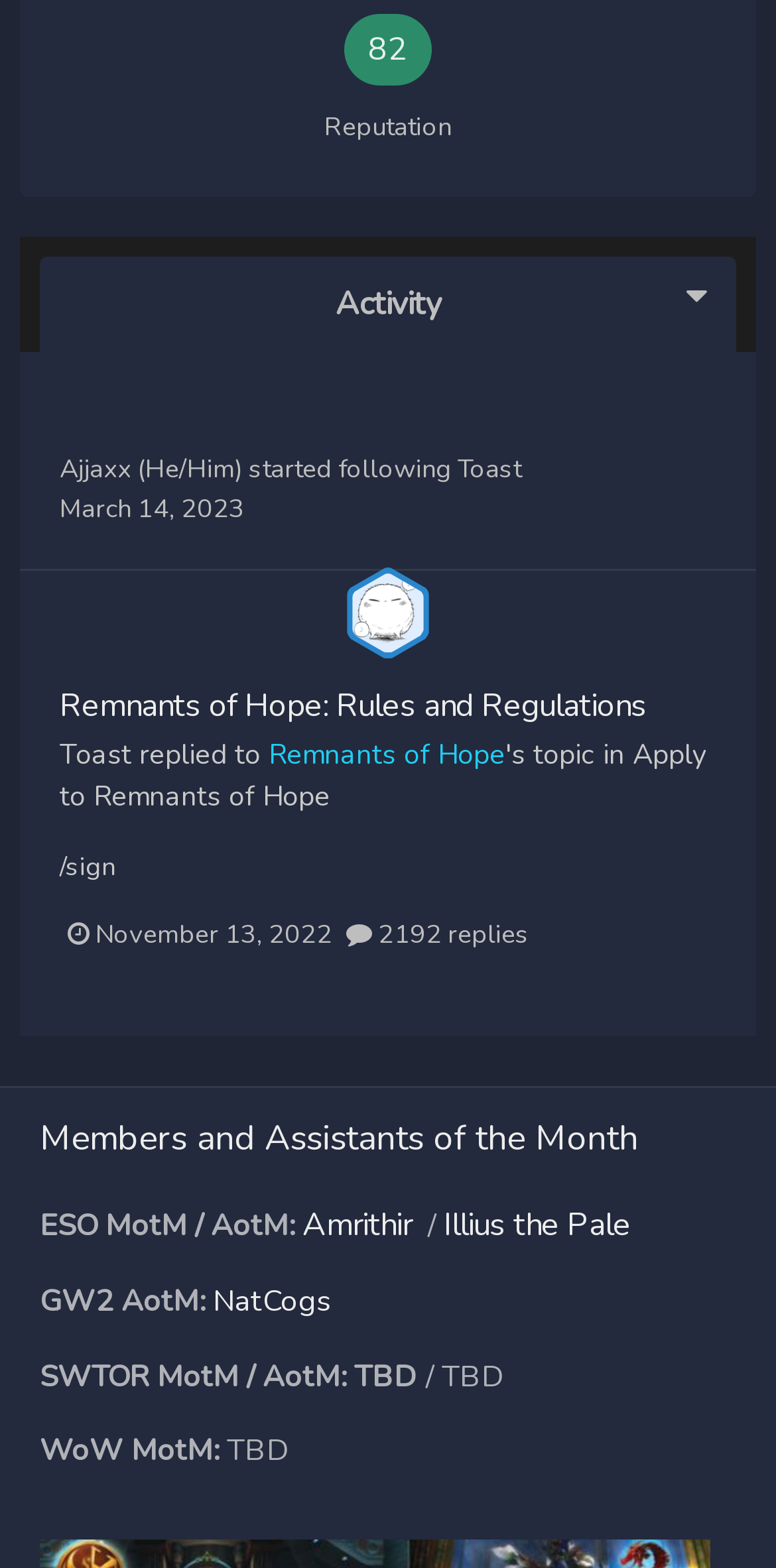Identify the bounding box coordinates of the section that should be clicked to achieve the task described: "Click on the 'Activity' tab".

[0.051, 0.164, 0.949, 0.225]